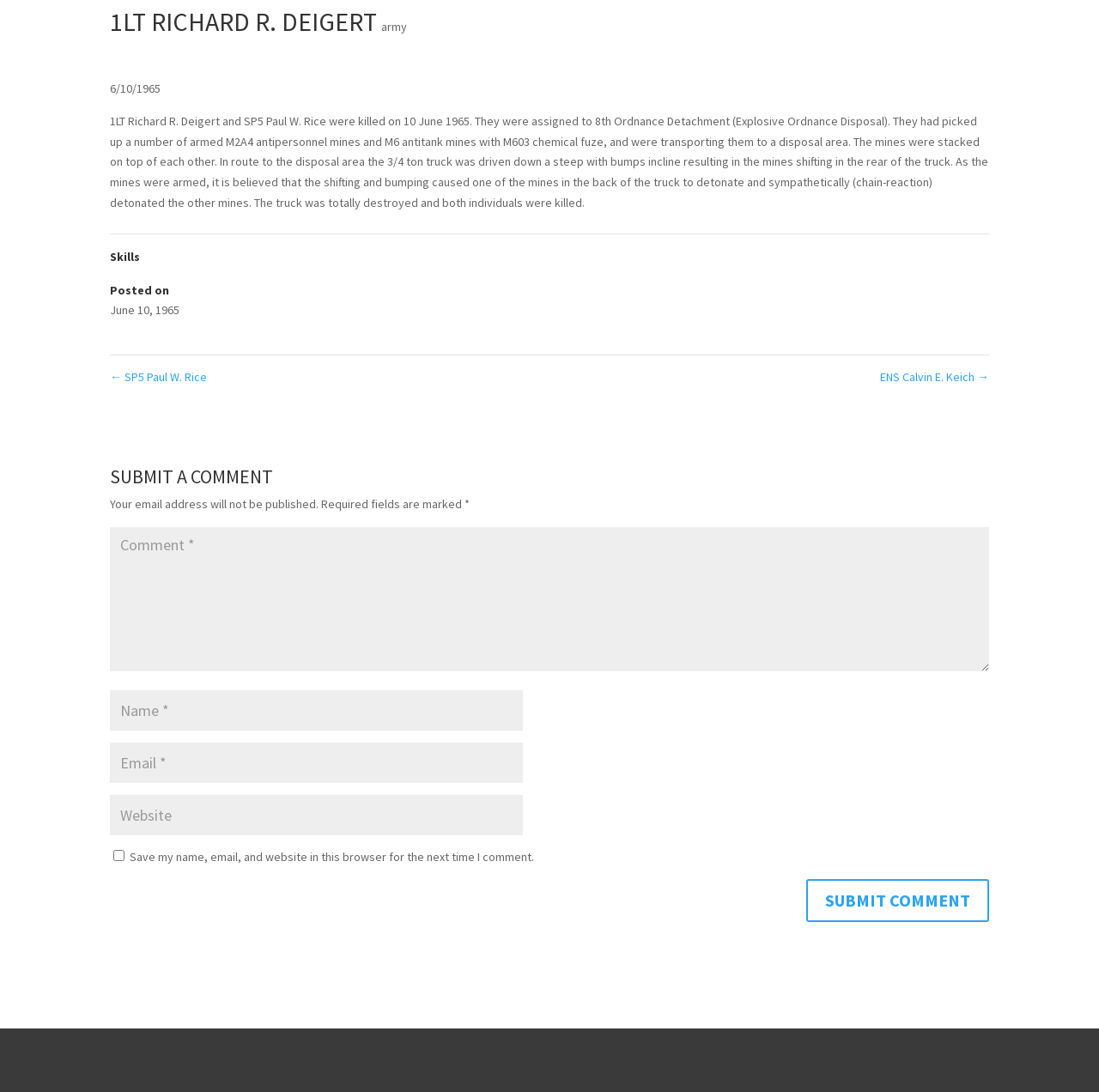Provide the bounding box coordinates, formatted as (top-left x, top-left y, bottom-right x, bottom-right y), with all values being floating point numbers between 0 and 1. Identify the bounding box of the UI element that matches the description: input value="Website" name="url"

[0.1, 0.728, 0.476, 0.765]